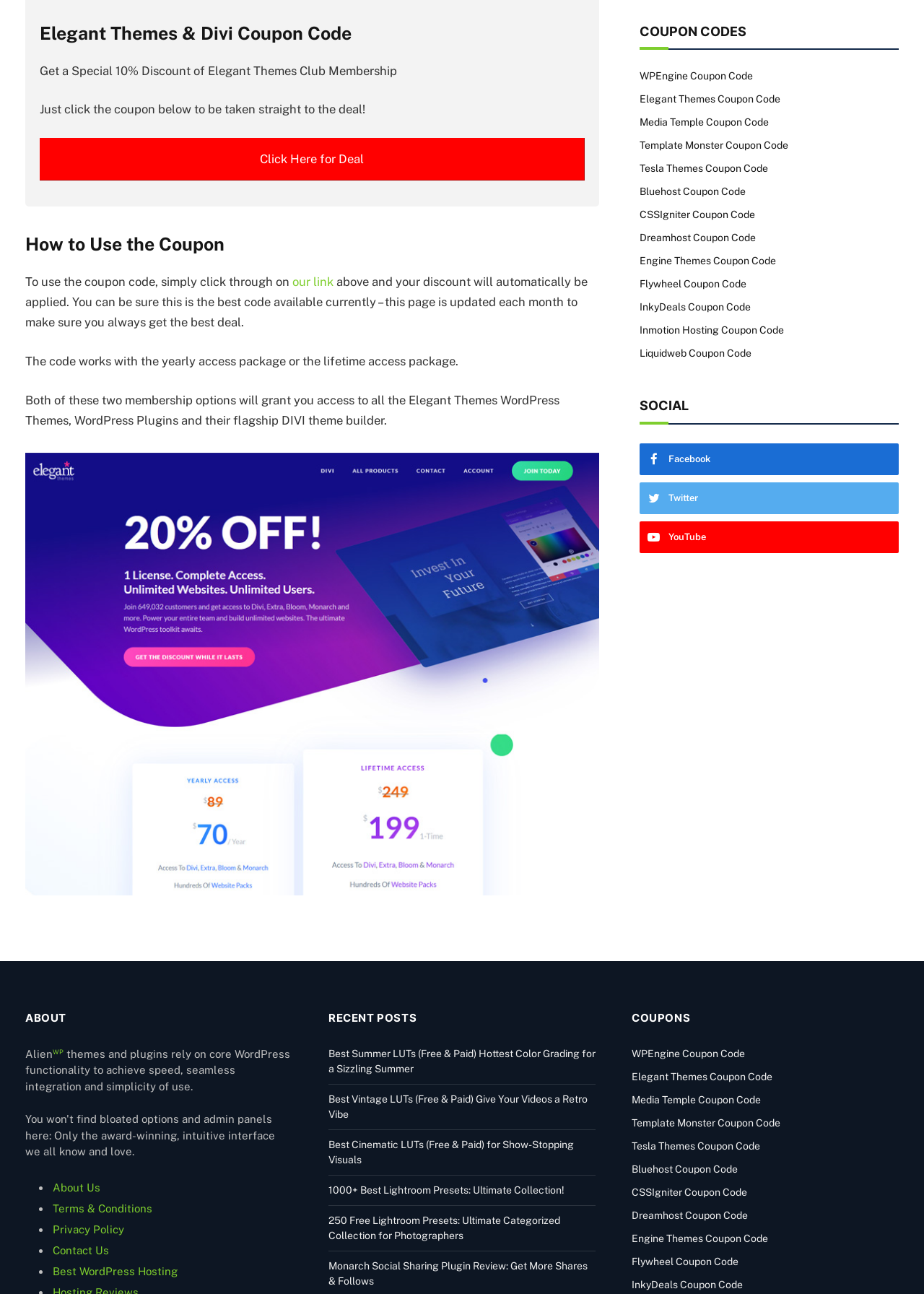What is the discount percentage offered for Elegant Themes Club Membership?
Please give a detailed answer to the question using the information shown in the image.

The discount percentage is mentioned in the StaticText element 'Get a Special 10% Discount of Elegant Themes Club Membership' which is a child of the Root Element.